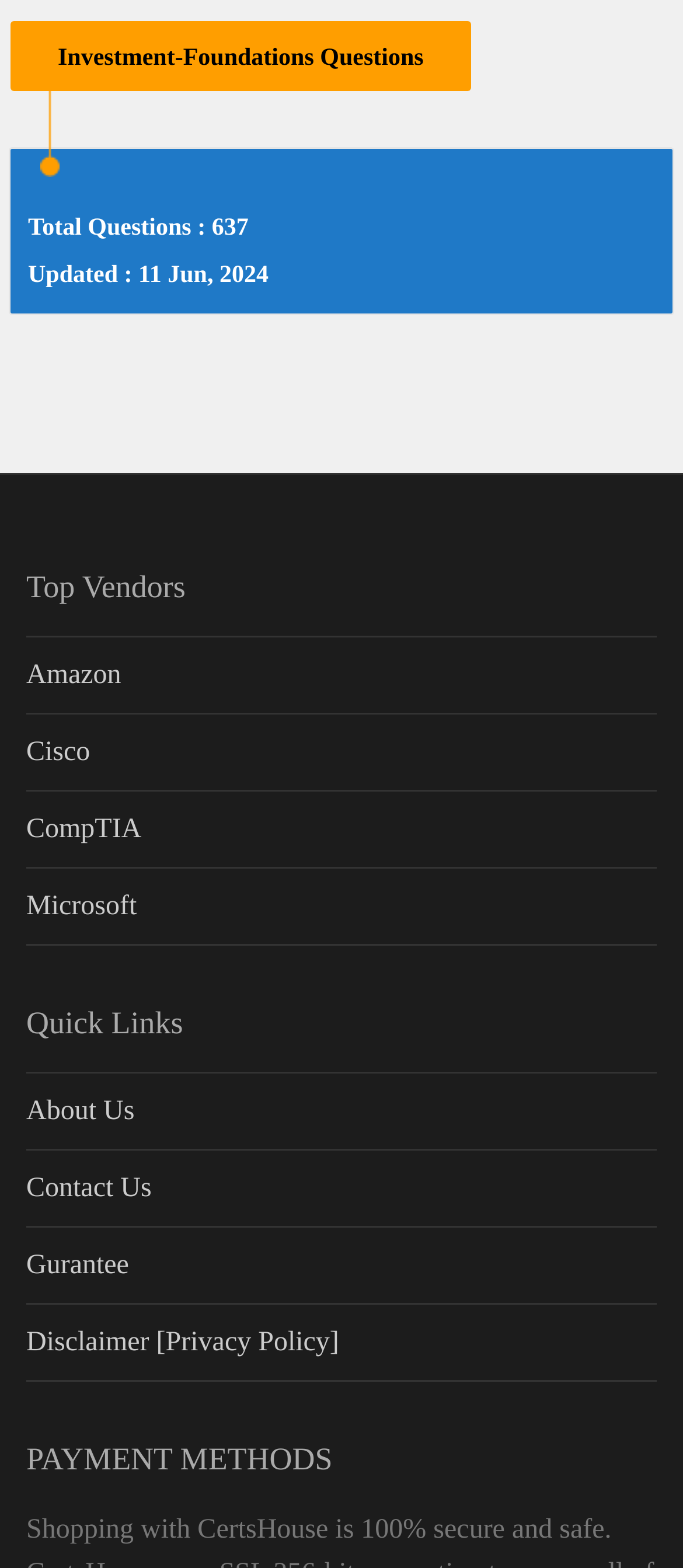Answer the question briefly using a single word or phrase: 
What is the last updated date of the webpage?

11 Jun, 2024